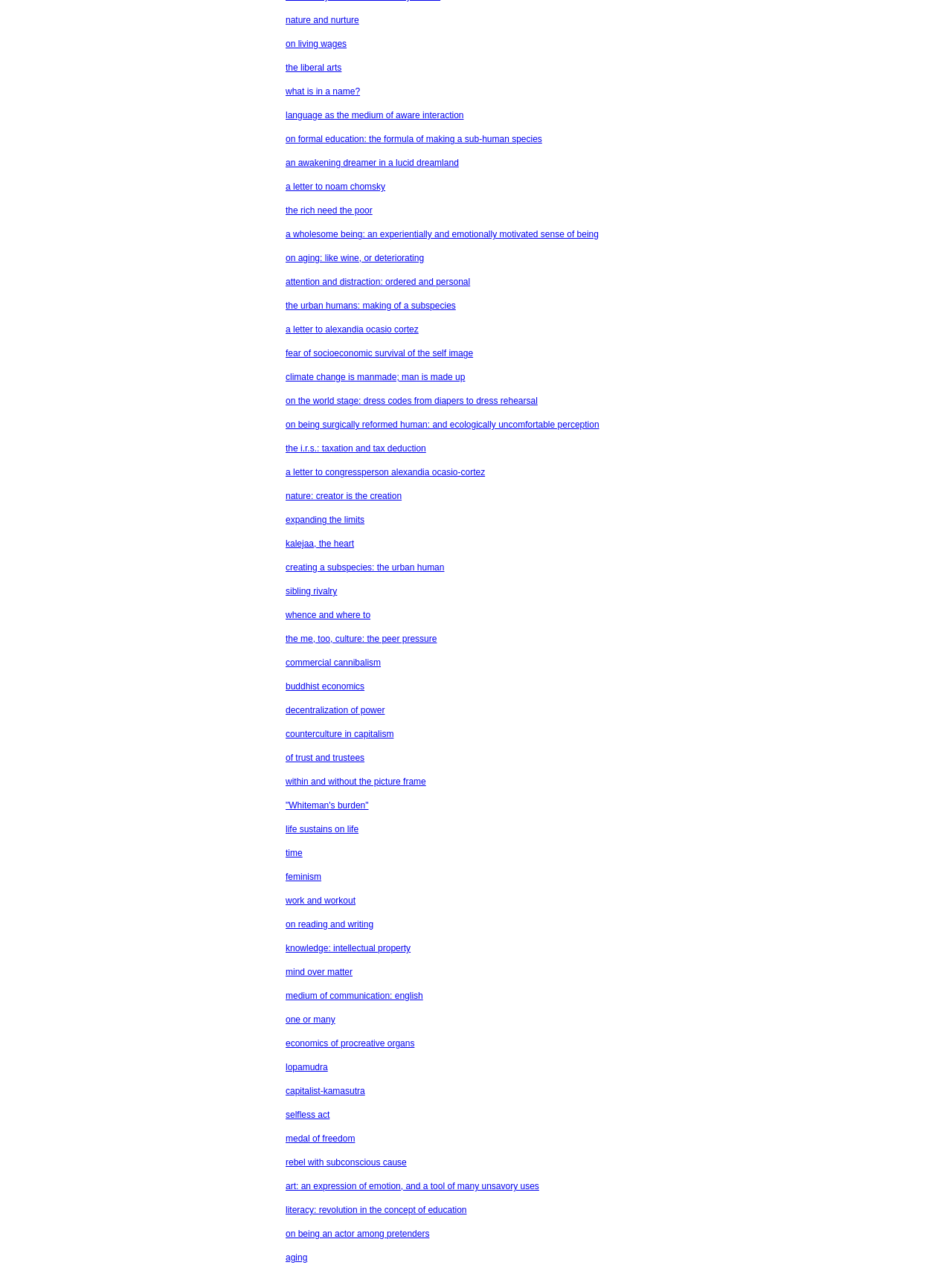Predict the bounding box of the UI element that fits this description: "Badgers are Back in Hambledon".

None